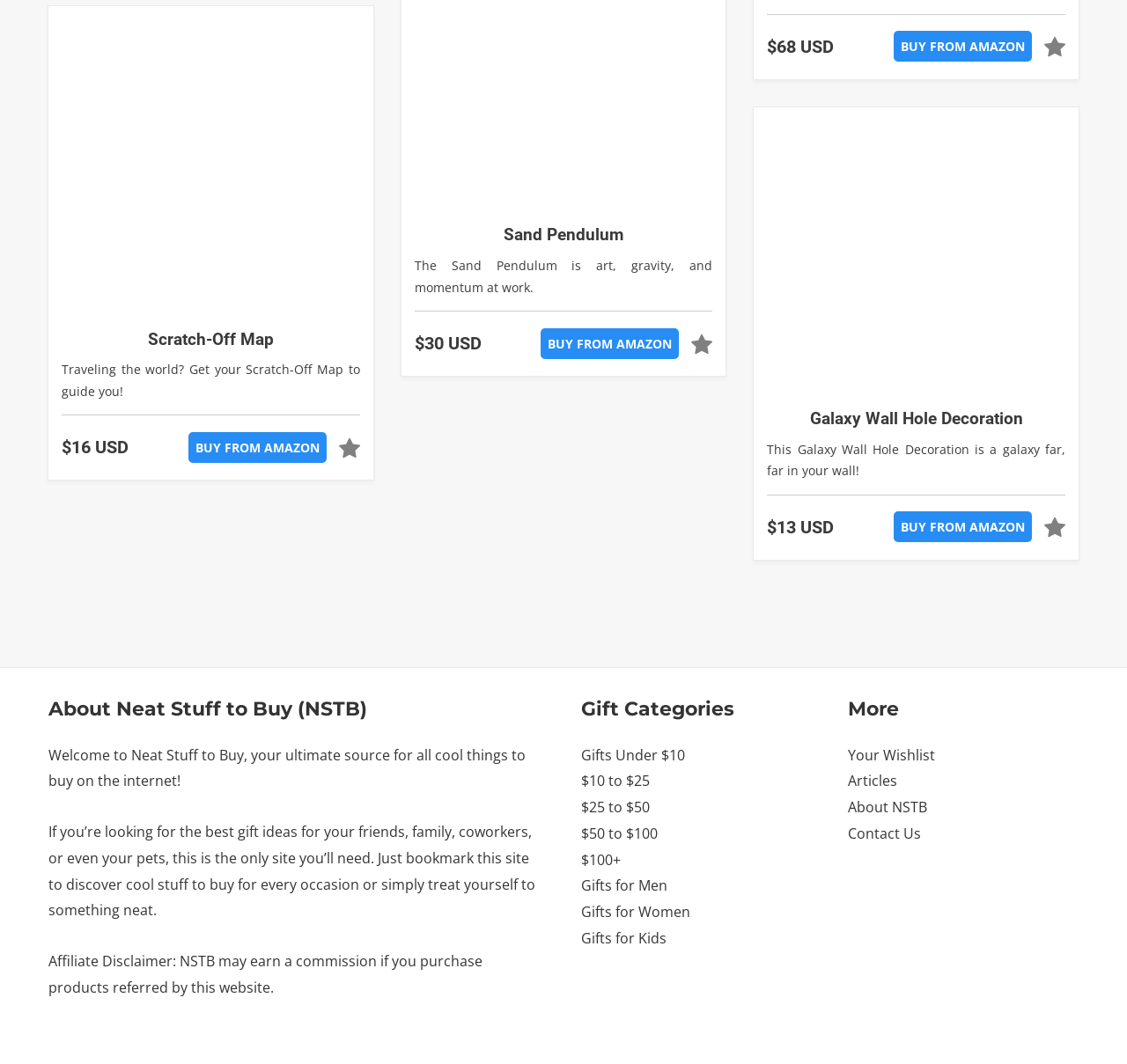Find the bounding box coordinates of the element to click in order to complete this instruction: "View Scratch-Off Map details". The bounding box coordinates must be four float numbers between 0 and 1, denoted as [left, top, right, bottom].

[0.131, 0.309, 0.243, 0.328]